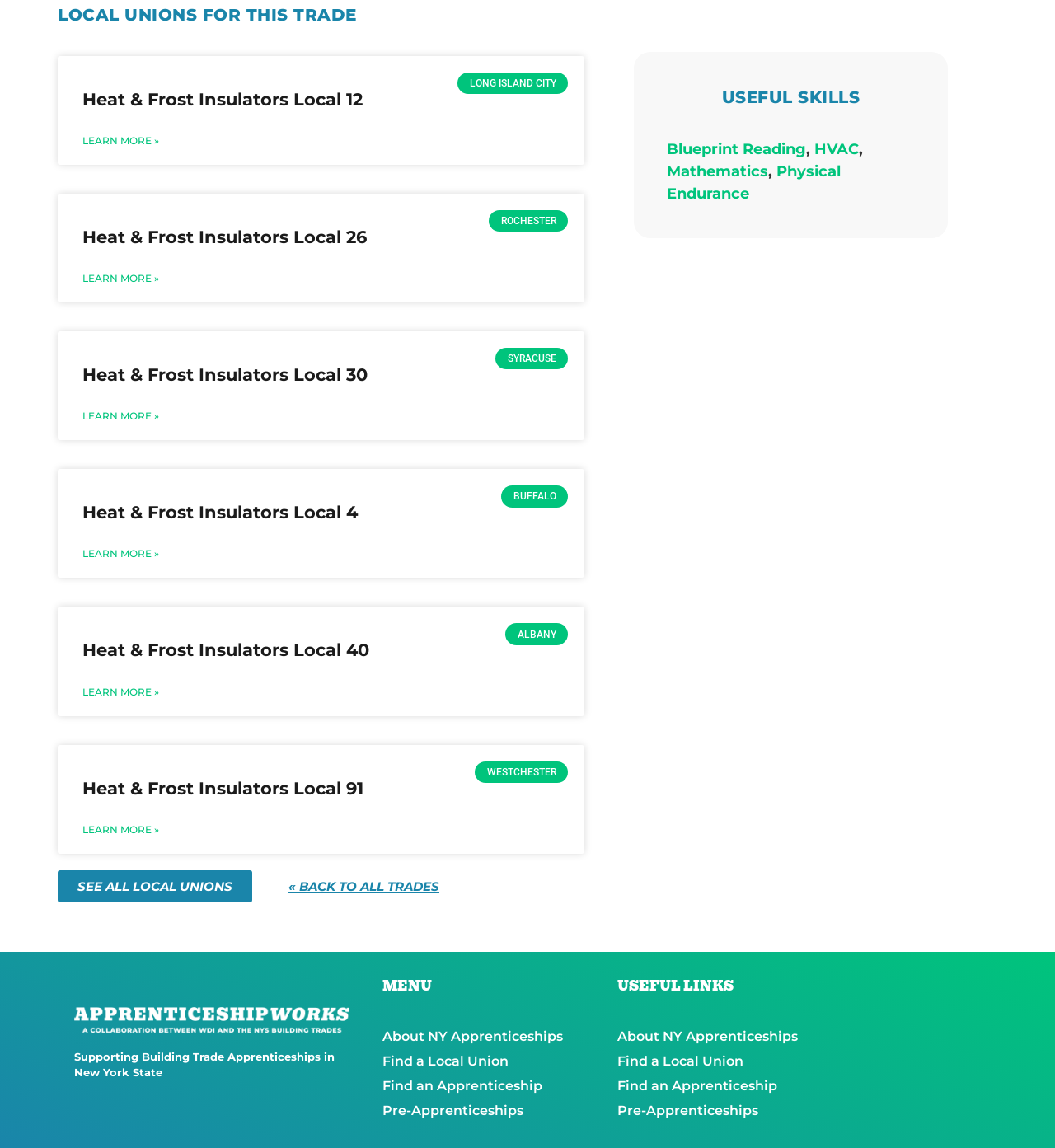Using the provided element description, identify the bounding box coordinates as (top-left x, top-left y, bottom-right x, bottom-right y). Ensure all values are between 0 and 1. Description: Blueprint Reading

[0.632, 0.122, 0.764, 0.138]